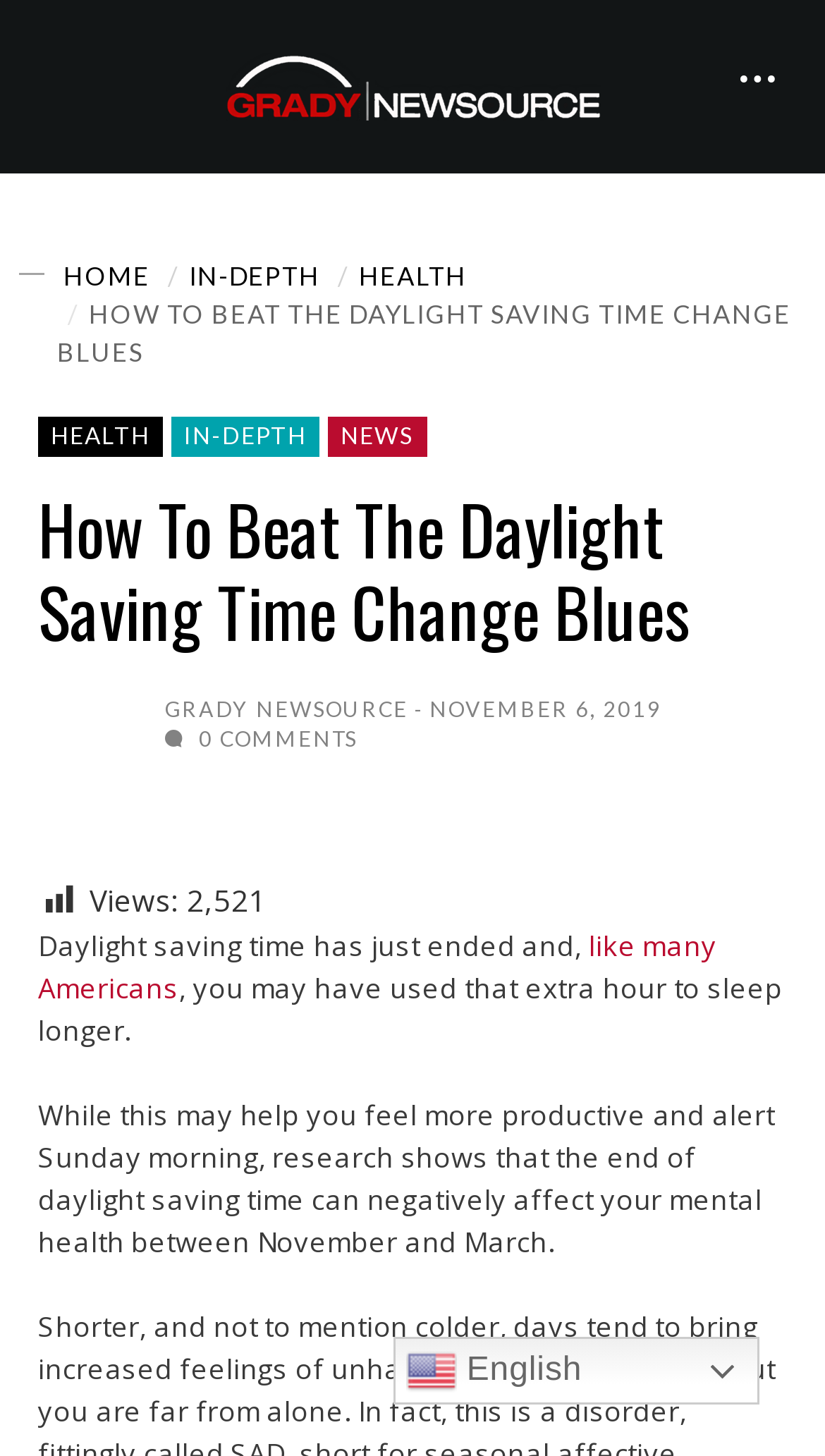By analyzing the image, answer the following question with a detailed response: What is the name of the website?

I determined the name of the website by looking at the top-left corner of the webpage, where I found a link with the text 'Grady Newsource' and an image with the same name.